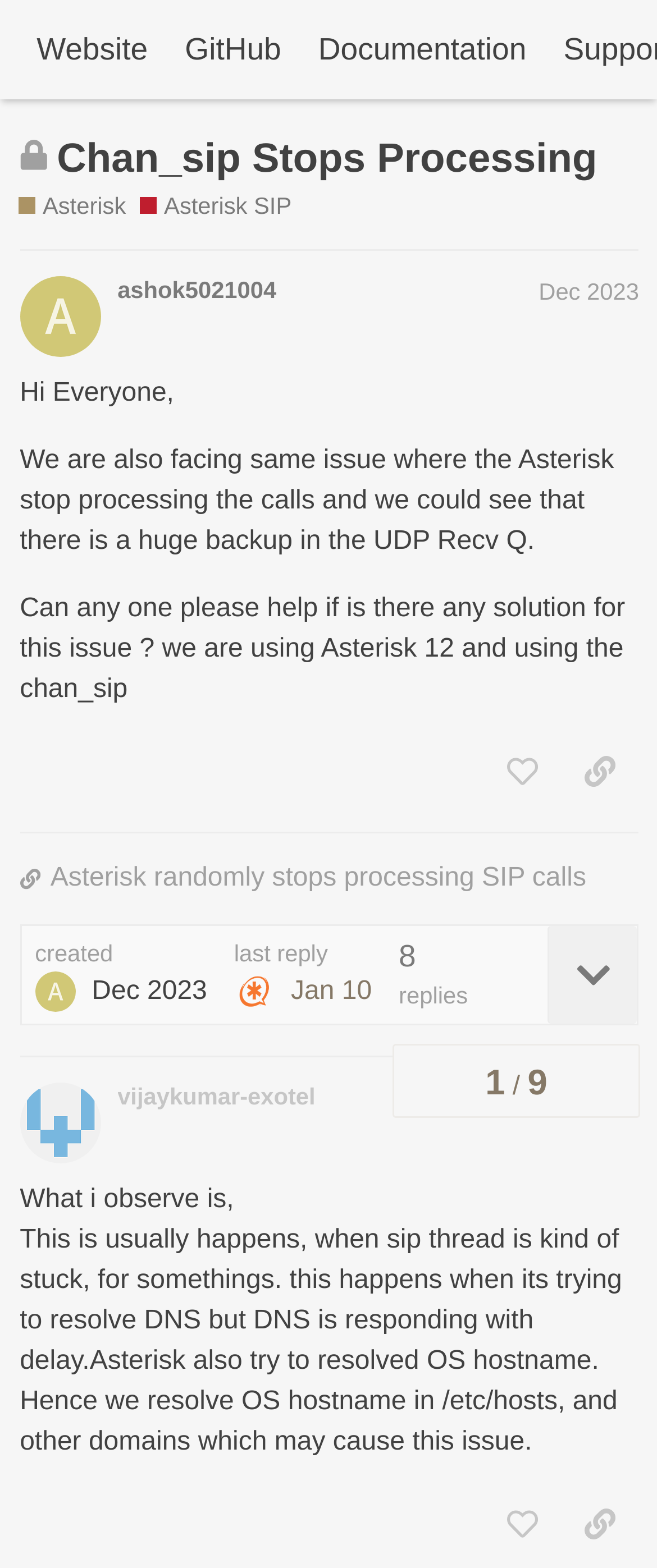Identify the bounding box of the UI component described as: "last reply Jan 10".

[0.356, 0.599, 0.566, 0.645]